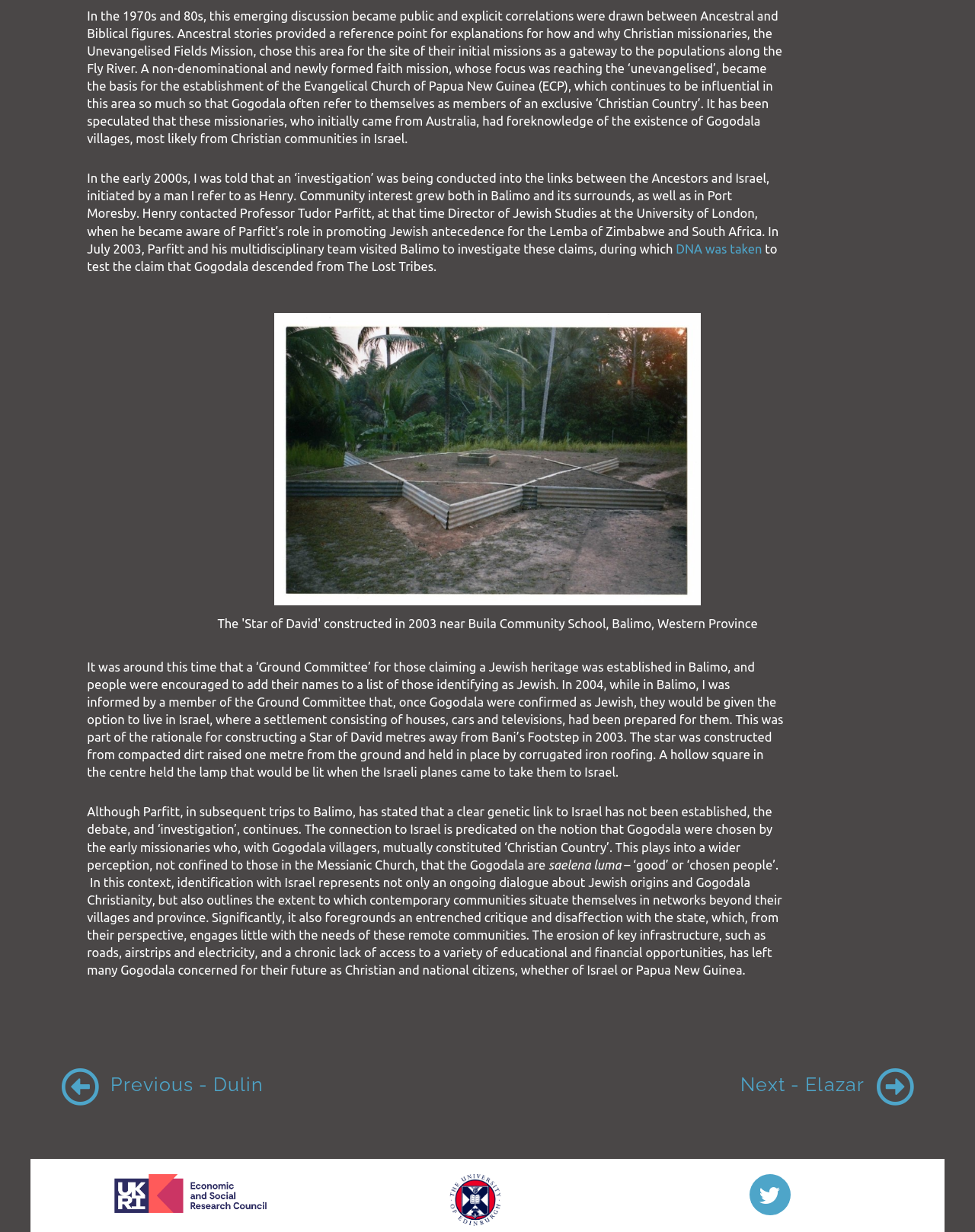Answer the question using only one word or a concise phrase: Who visited Balimo in 2003?

Professor Tudor Parfitt